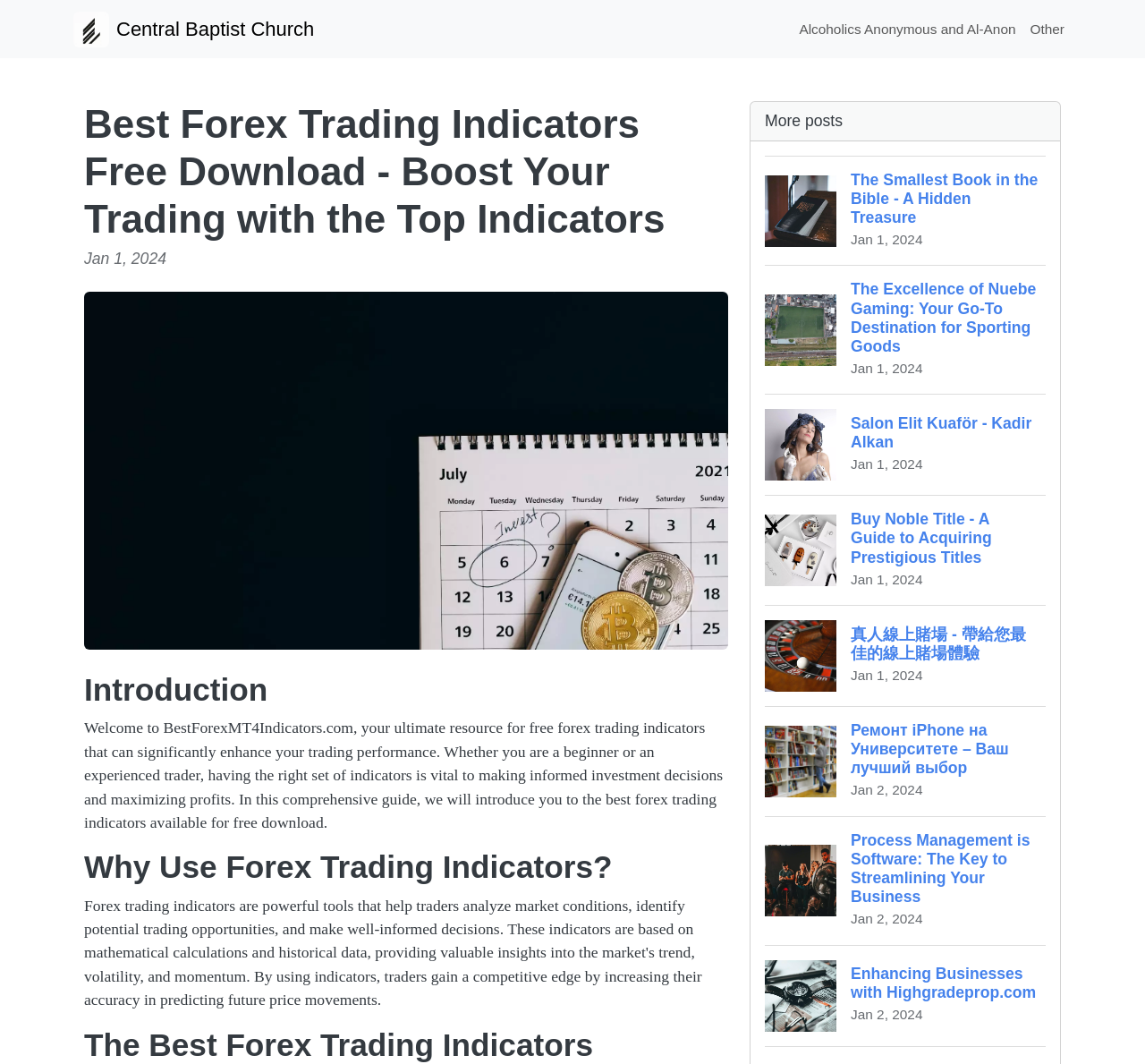Using the description "Other", locate and provide the bounding box of the UI element.

[0.893, 0.011, 0.936, 0.044]